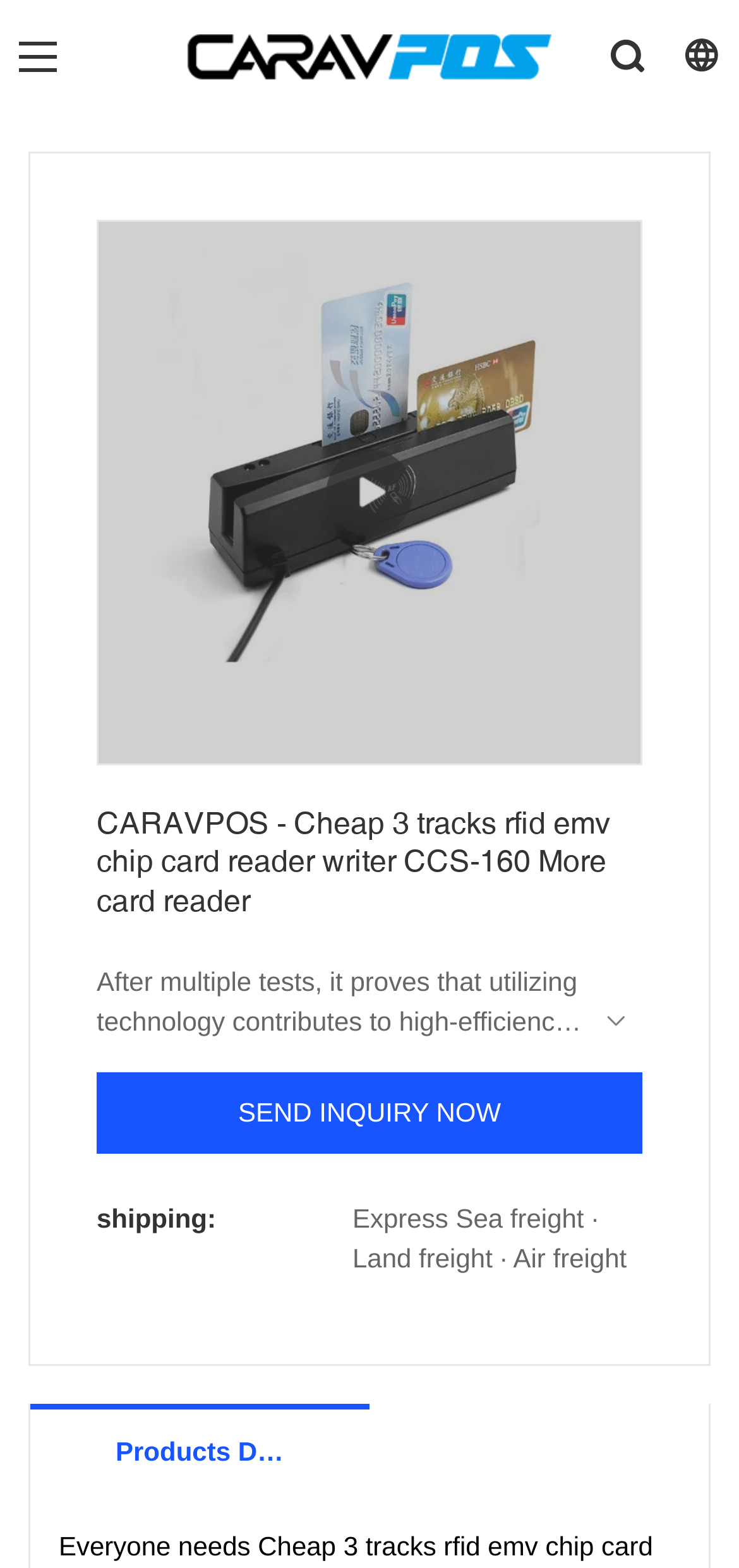Provide the bounding box coordinates for the specified HTML element described in this description: "SEND INQUIRY NOW". The coordinates should be four float numbers ranging from 0 to 1, in the format [left, top, right, bottom].

[0.131, 0.684, 0.869, 0.736]